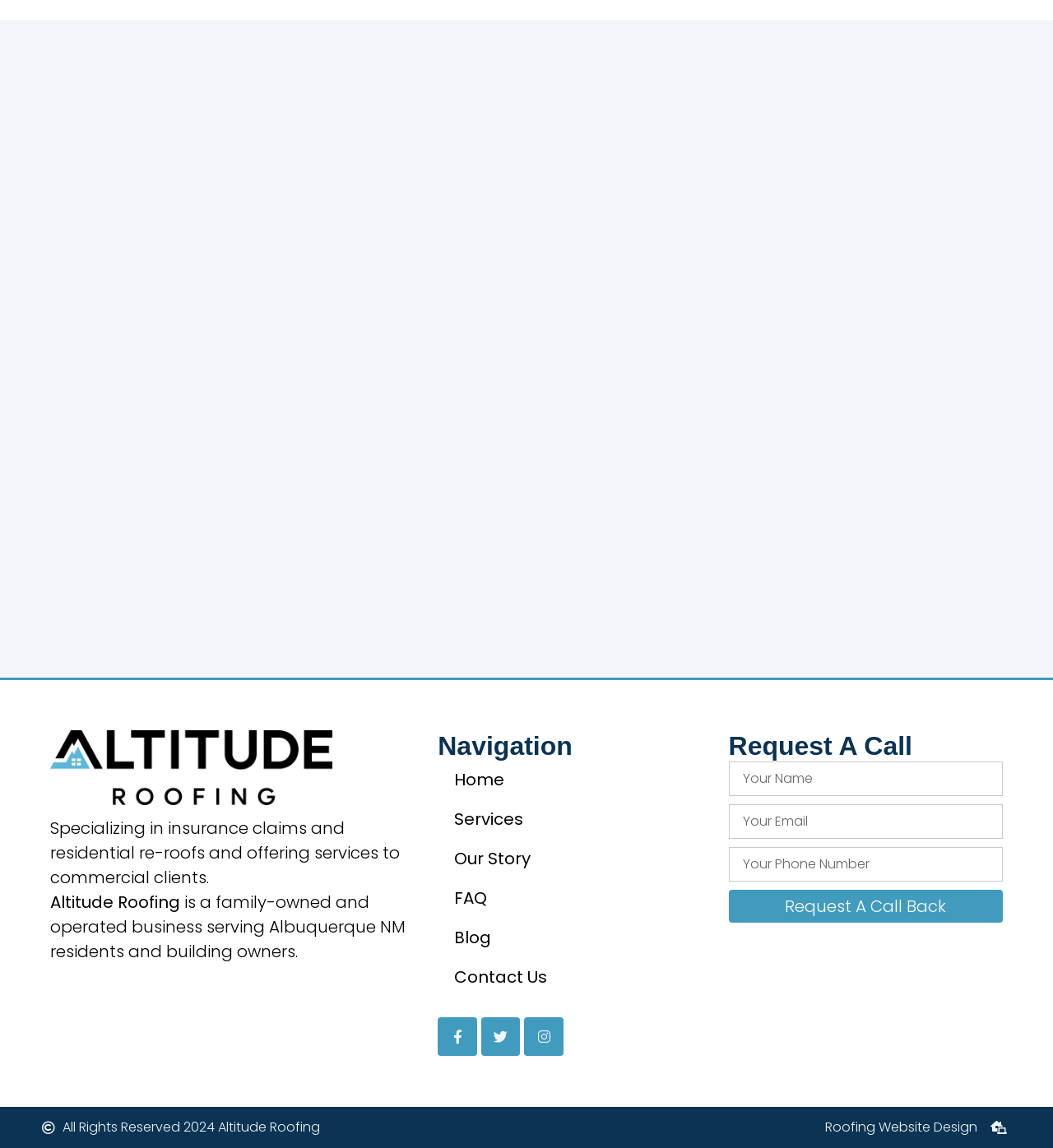Please determine the bounding box coordinates for the element that should be clicked to follow these instructions: "Enter your name in the 'Name' field".

[0.692, 0.663, 0.952, 0.693]